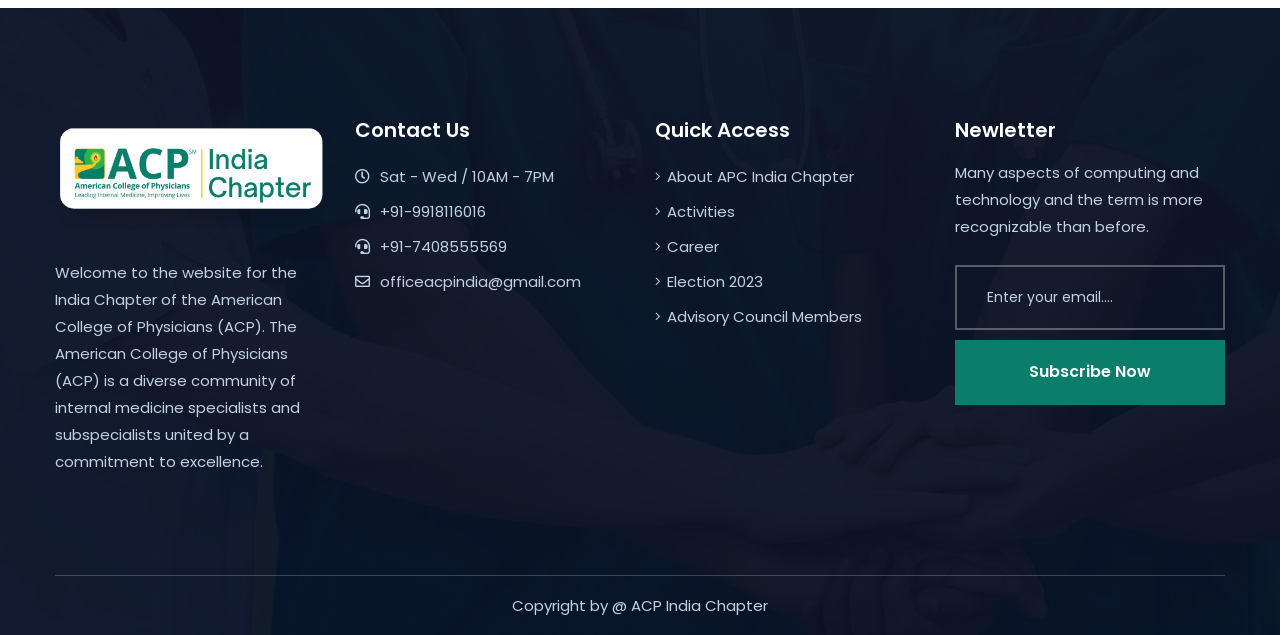Pinpoint the bounding box coordinates of the area that should be clicked to complete the following instruction: "Send an email to the office". The coordinates must be given as four float numbers between 0 and 1, i.e., [left, top, right, bottom].

[0.277, 0.415, 0.454, 0.47]